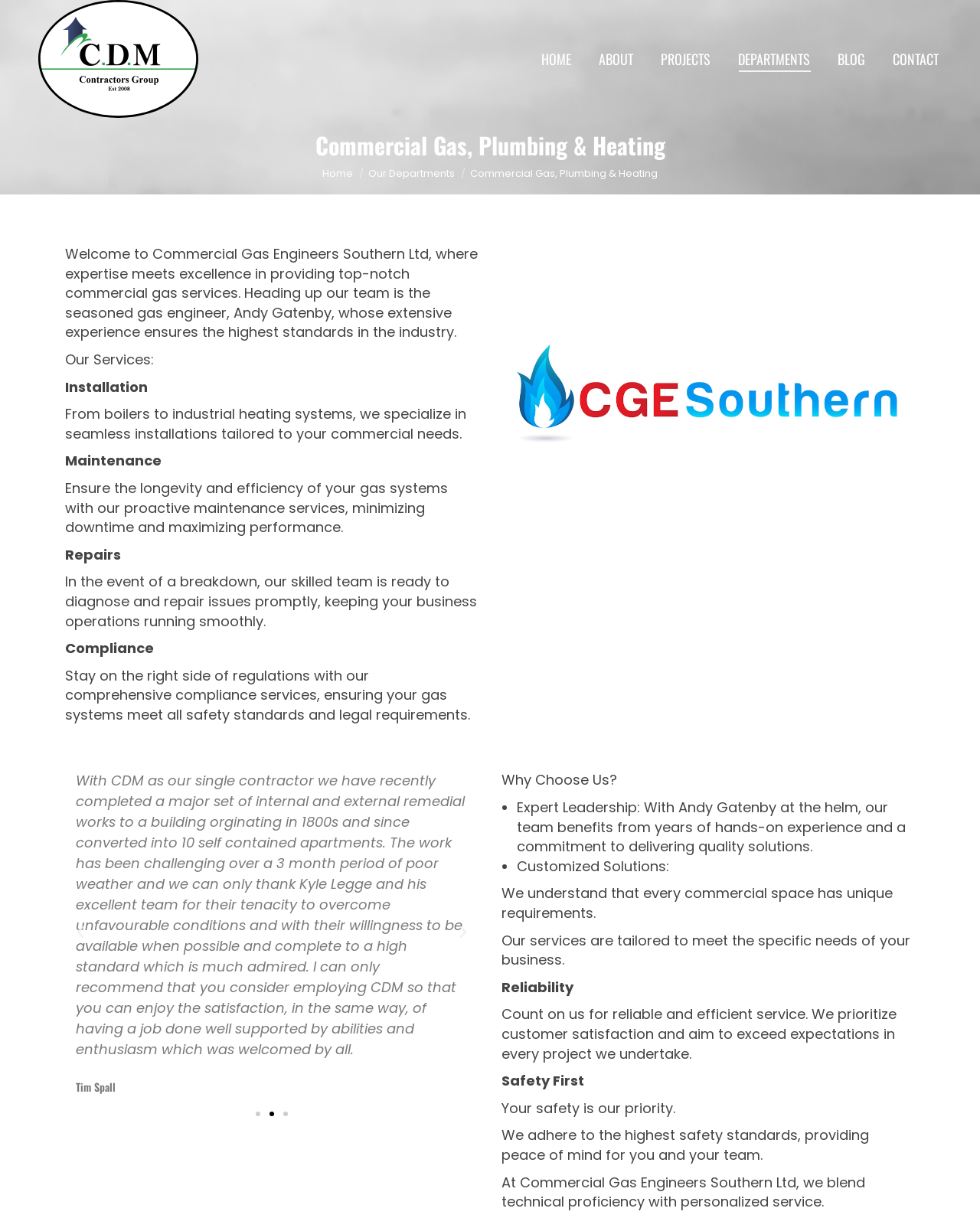Please determine the bounding box coordinates of the element to click in order to execute the following instruction: "Scroll to the top of the page". The coordinates should be four float numbers between 0 and 1, specified as [left, top, right, bottom].

[0.961, 0.773, 0.992, 0.798]